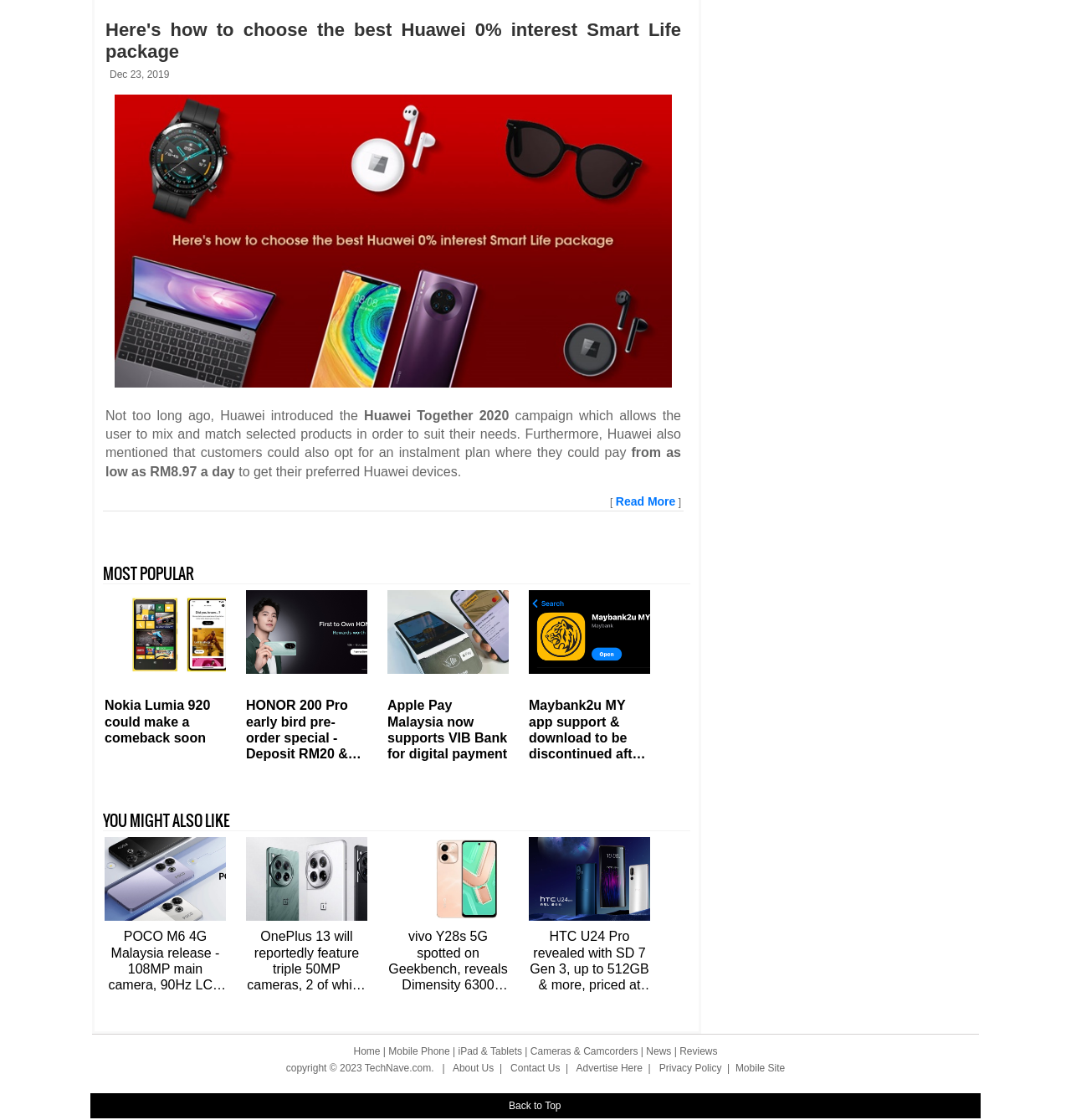Using the format (top-left x, top-left y, bottom-right x, bottom-right y), and given the element description, identify the bounding box coordinates within the screenshot: Read More

[0.575, 0.442, 0.631, 0.454]